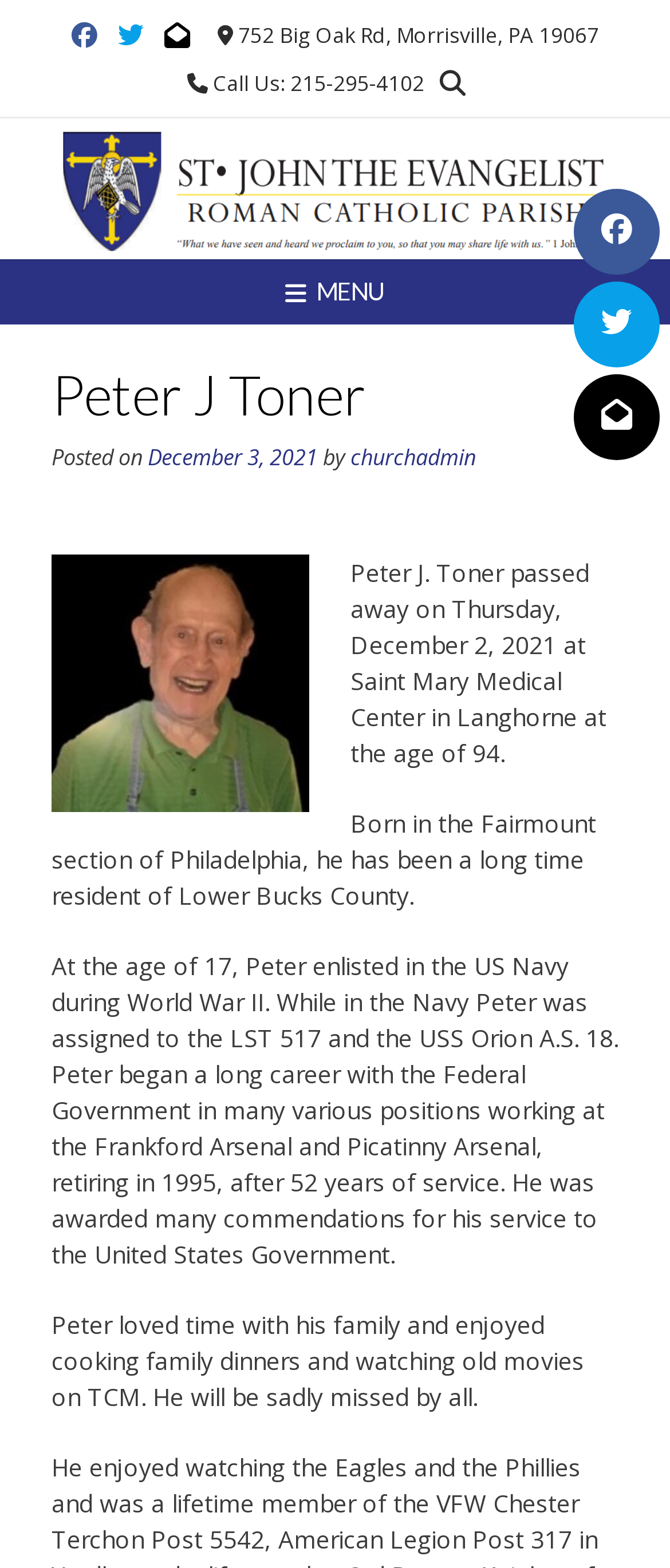Explain the webpage's design and content in an elaborate manner.

This webpage is an obituary for Peter J. Toner, who passed away on December 2, 2021, at the age of 94. At the top right corner, there are three social media links represented by icons. Below these icons, there is an address "752 Big Oak Rd, Morrisville, PA 19067" and a phone number "Call Us: 215-295-4102". Next to the phone number, there is a button with a search icon.

On the left side, there is a link to "St. John the Evangelist Parish" with an accompanying image. Below this link, there is a menu button labeled "MENU". When expanded, the menu displays a header with the title "Peter J Toner" and a posting date "December 3, 2021". 

The main content of the obituary is divided into four paragraphs. The first paragraph announces Peter's passing, followed by a brief description of his life in Lower Bucks County. The second paragraph details his military service and career with the Federal Government. The third paragraph describes his personal life, including his love for family and hobbies. The final paragraph expresses that he will be sadly missed by all.